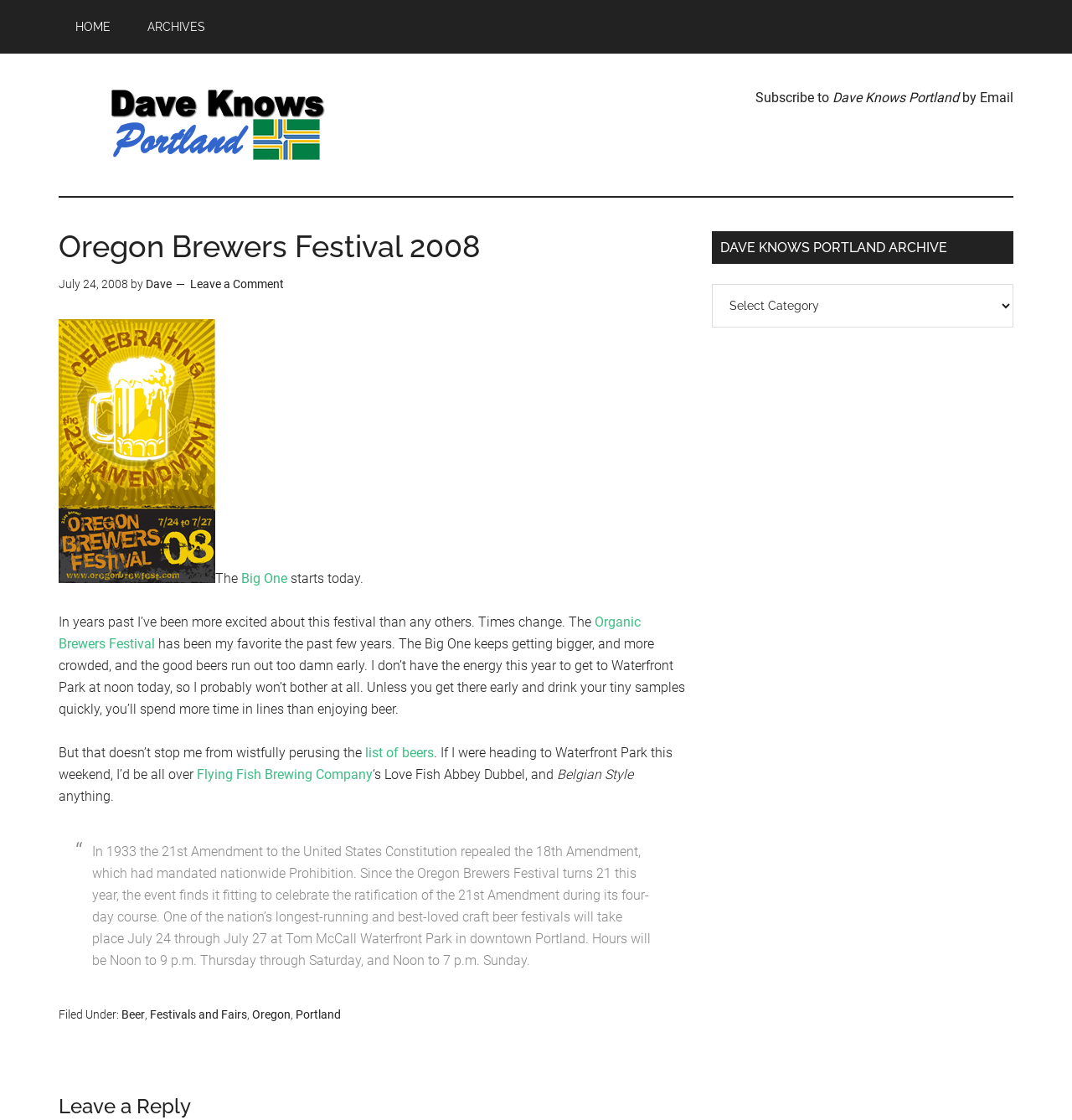What is the name of the festival?
Respond to the question with a single word or phrase according to the image.

Oregon Brewers Festival